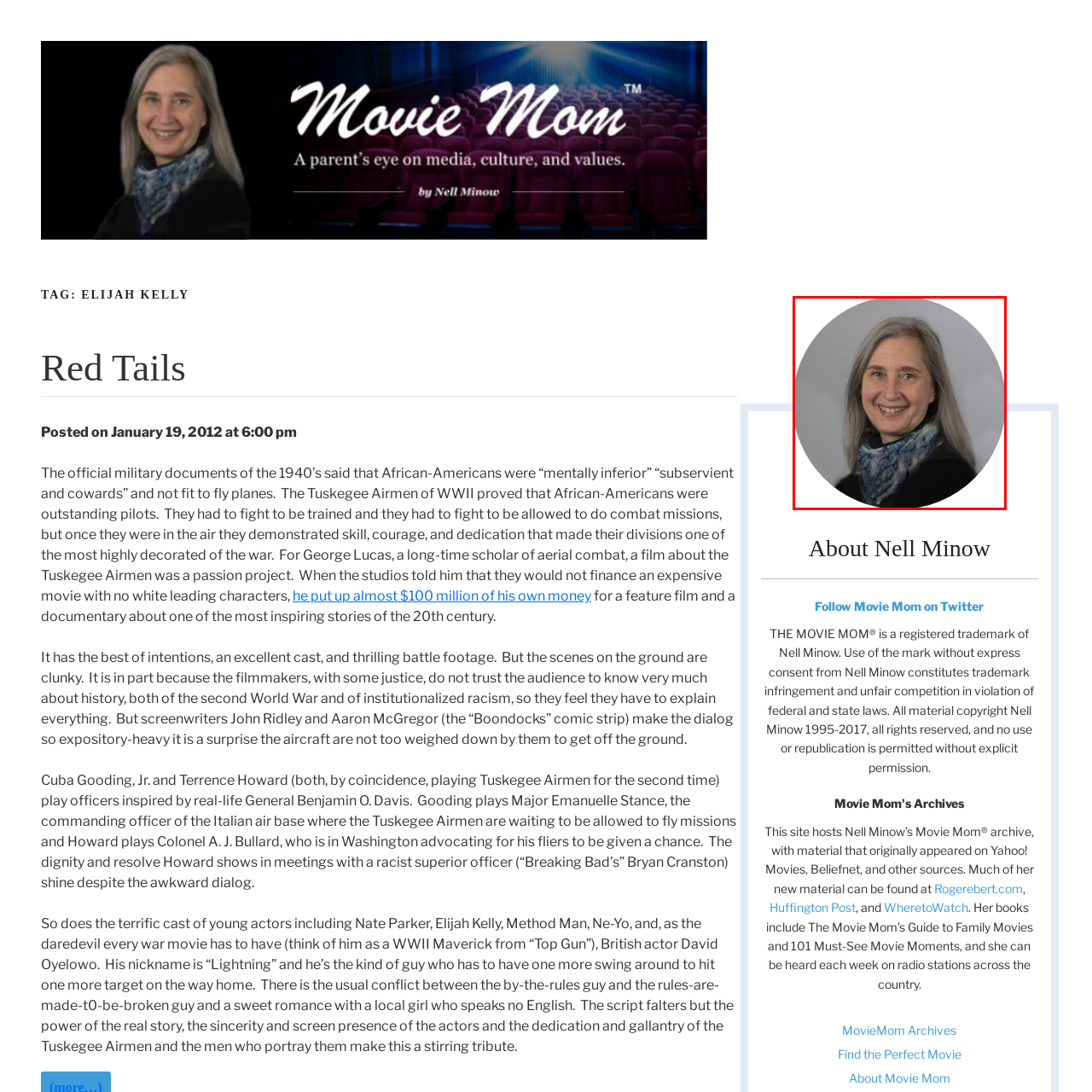What is the topic of the article surrounding the image?
Focus on the red bounded area in the image and respond to the question with a concise word or phrase.

The film 'Red Tails'